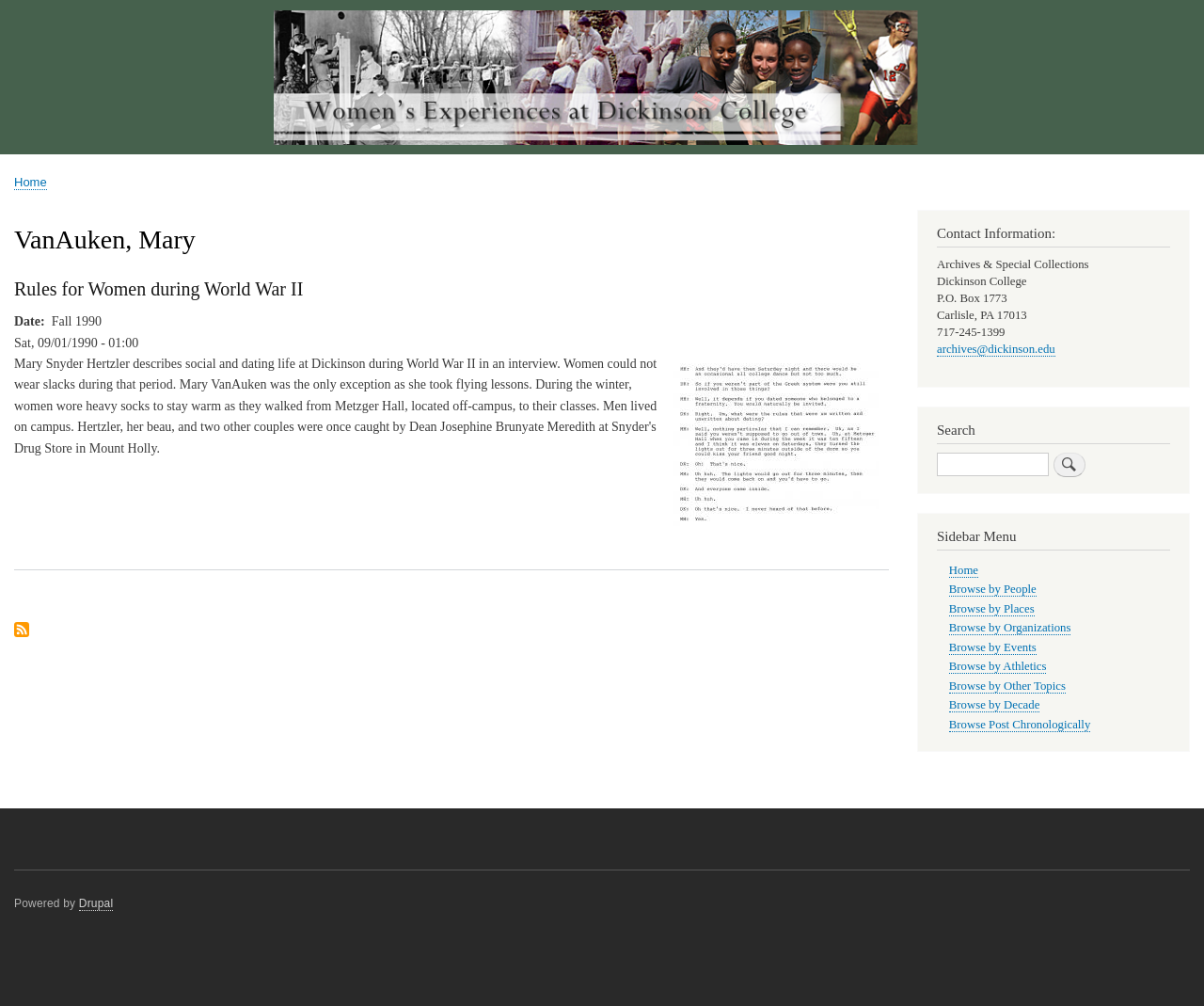Could you locate the bounding box coordinates for the section that should be clicked to accomplish this task: "Search for something".

[0.778, 0.45, 0.871, 0.474]